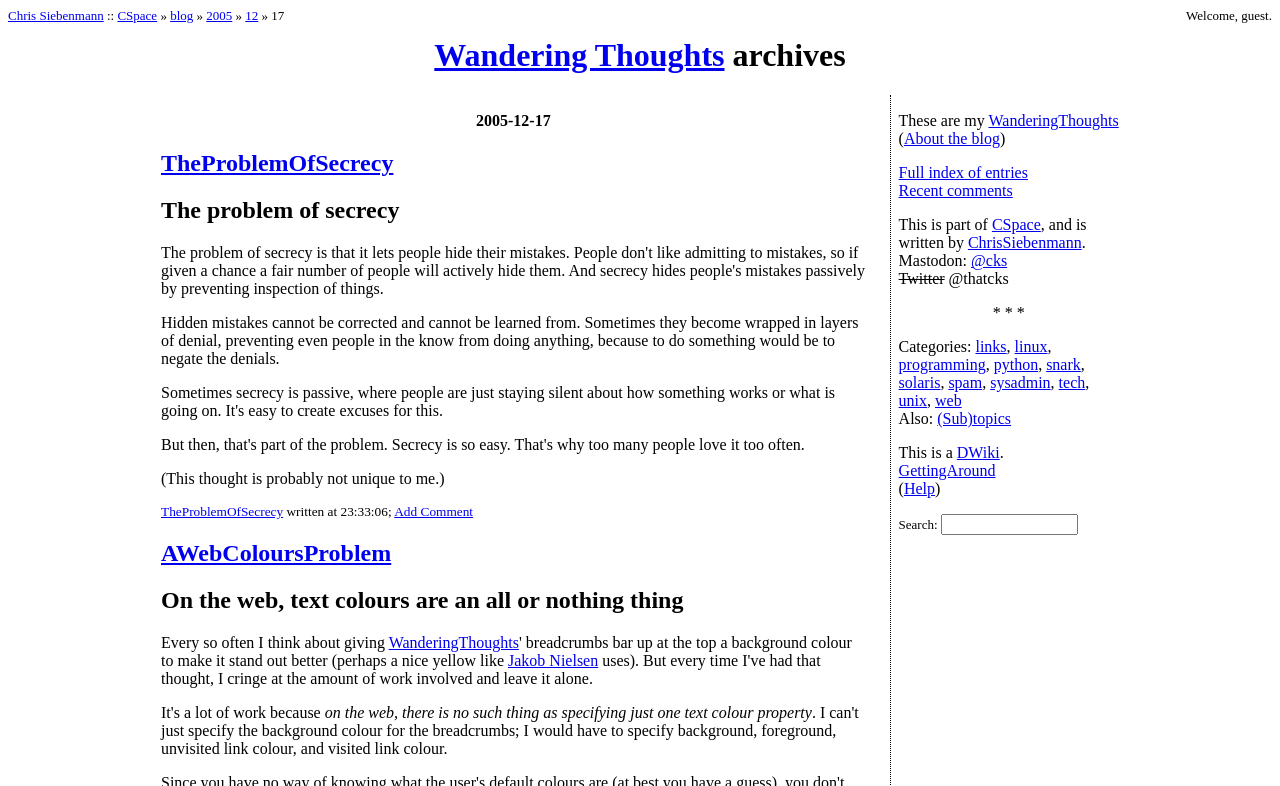Identify the bounding box coordinates of the region that needs to be clicked to carry out this instruction: "Contact Us". Provide these coordinates as four float numbers ranging from 0 to 1, i.e., [left, top, right, bottom].

None